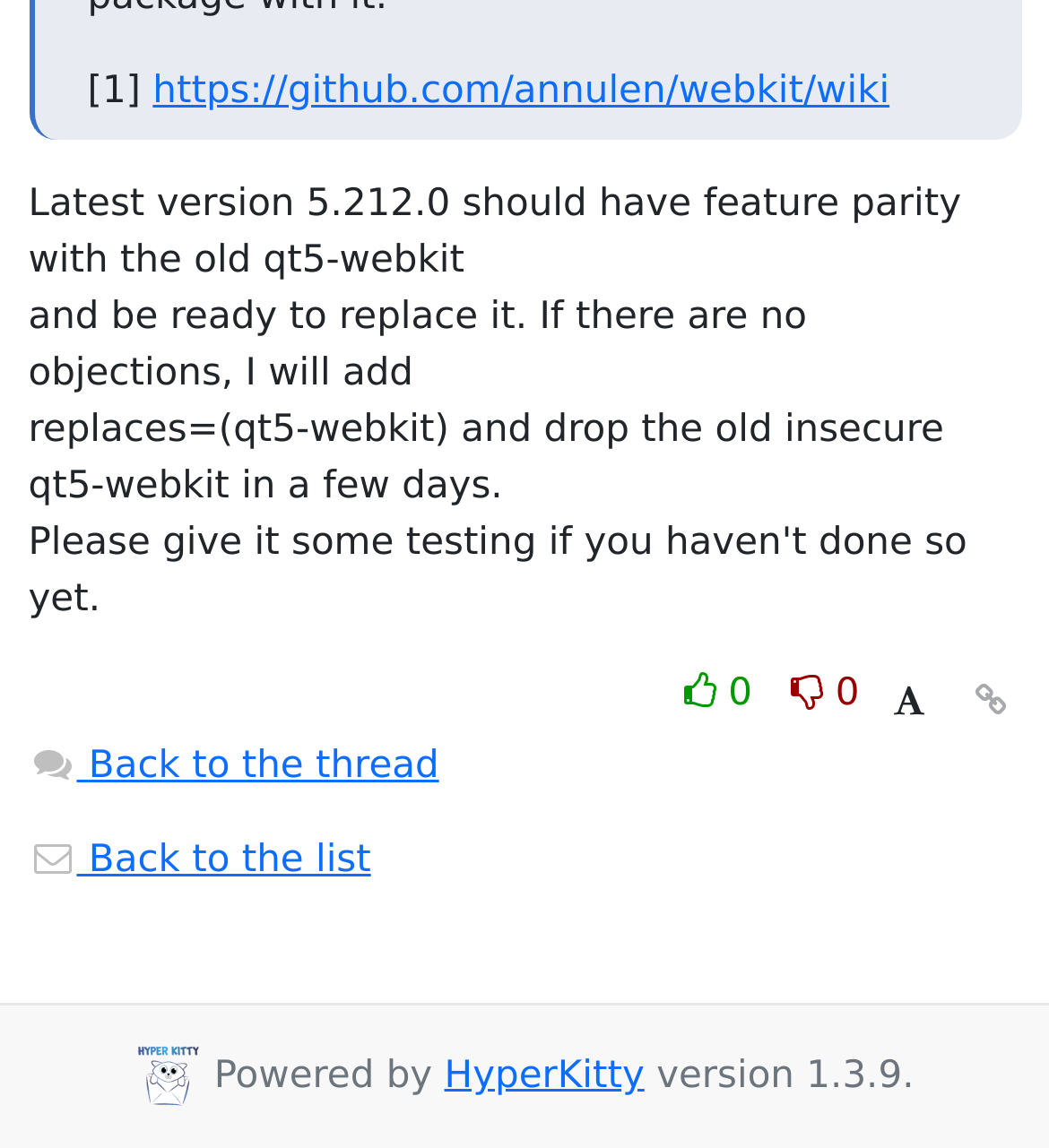Bounding box coordinates are to be given in the format (top-left x, top-left y, bottom-right x, bottom-right y). All values must be floating point numbers between 0 and 1. Provide the bounding box coordinate for the UI element described as: Back to the thread

[0.027, 0.649, 0.419, 0.686]